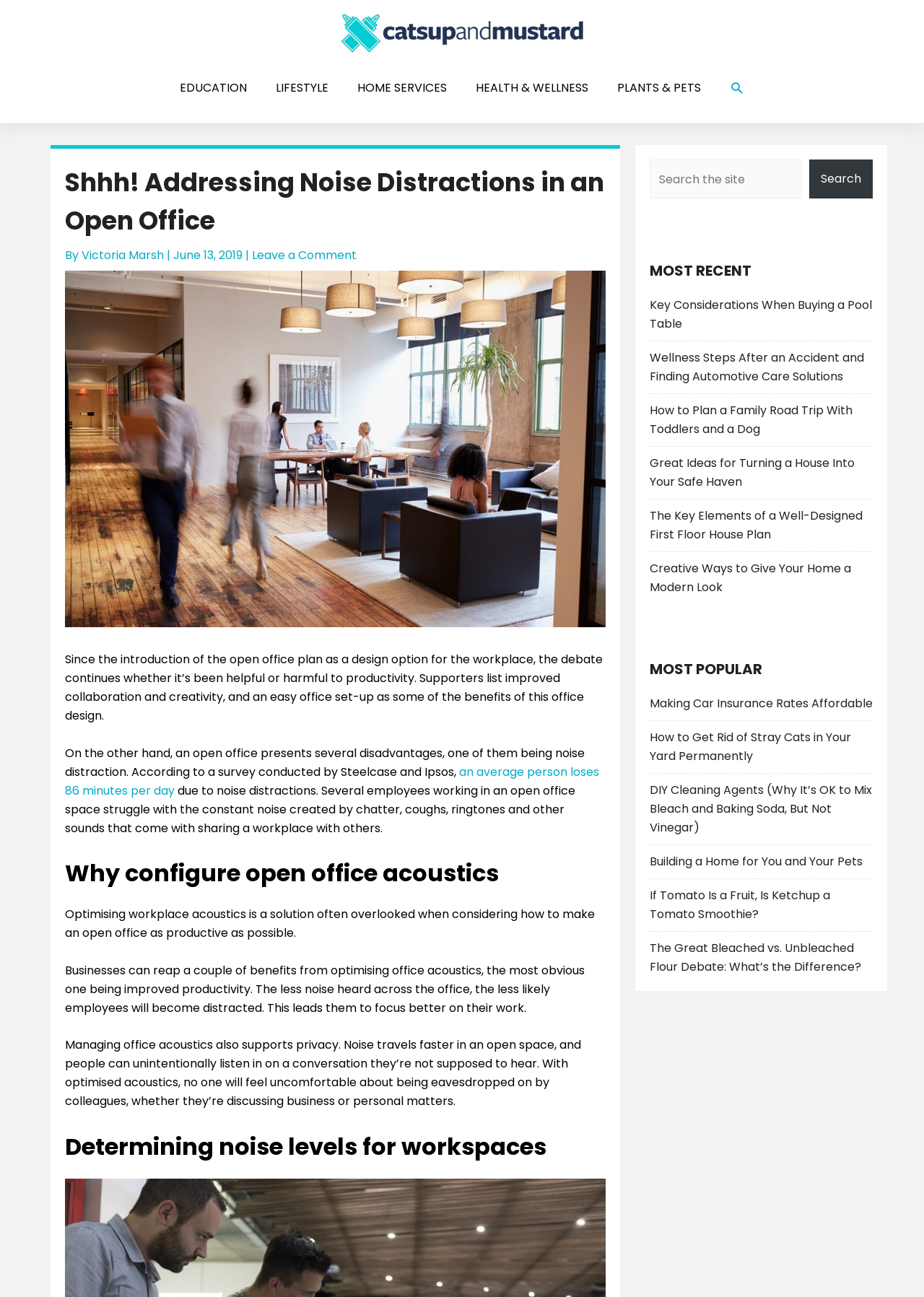Locate the bounding box coordinates of the area where you should click to accomplish the instruction: "Search for something".

[0.789, 0.062, 0.806, 0.074]